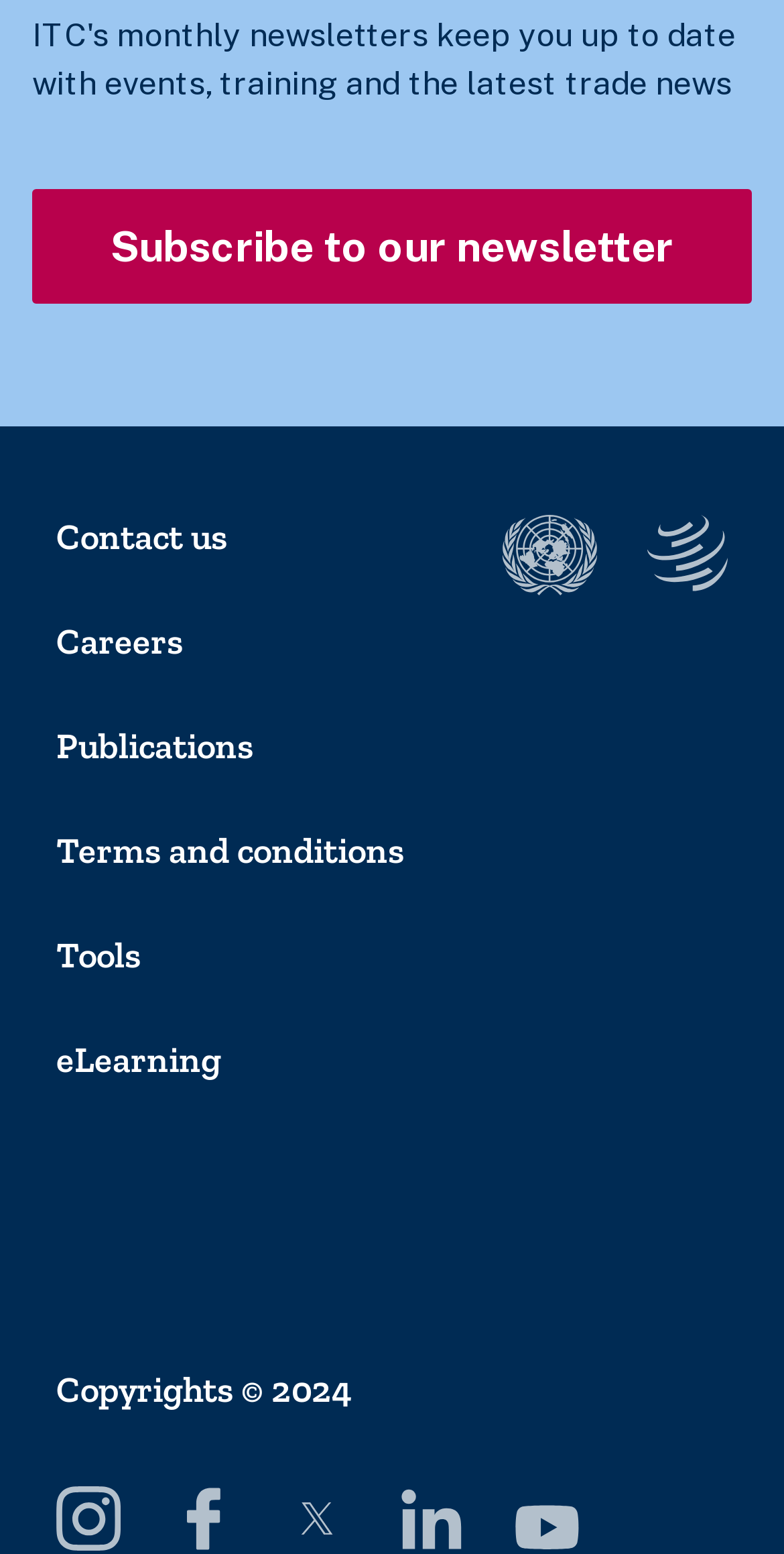Given the description Contact us, predict the bounding box coordinates of the UI element. Ensure the coordinates are in the format (top-left x, top-left y, bottom-right x, bottom-right y) and all values are between 0 and 1.

[0.072, 0.331, 0.928, 0.36]